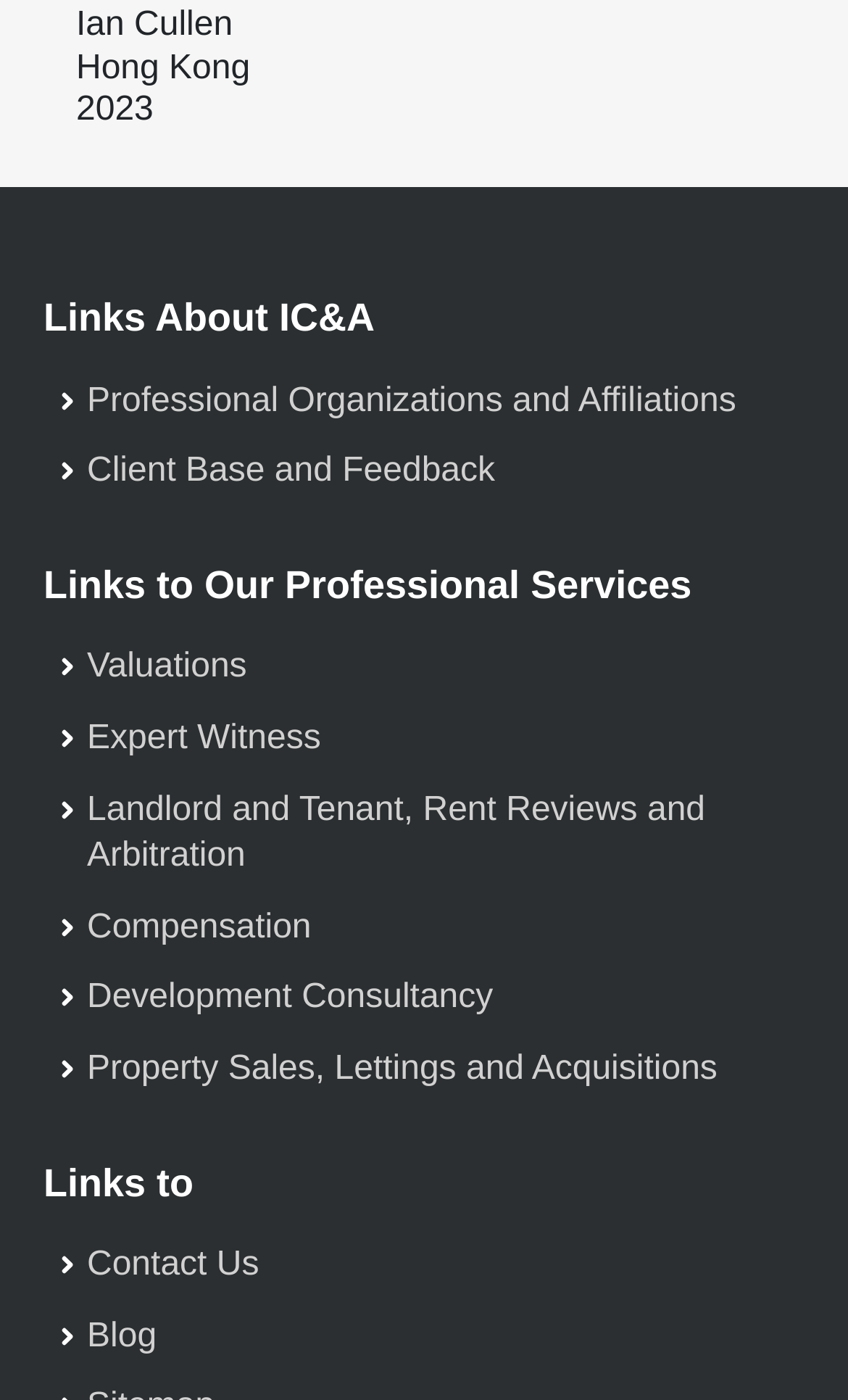Find the bounding box coordinates of the clickable area that will achieve the following instruction: "Learn about Valuations".

[0.103, 0.462, 0.291, 0.489]